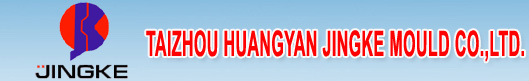Convey a detailed narrative of what is depicted in the image.

The image features the logo and company name of "TaiZhou HuangYan JingKe Mould Co., Ltd." prominently displayed in a bold and striking format. The company name is set against a light blue background, which enhances the visibility of the text. To the left of the name, there's a stylized logo featuring a letter 'K' in red and purple hues. The text "JINGKE" appears below the company name in a sleek and modern font, further emphasizing the brand identity. This visual design conveys a sense of professionalism and modernity, reflecting the company's focus on high-quality mould manufacturing.